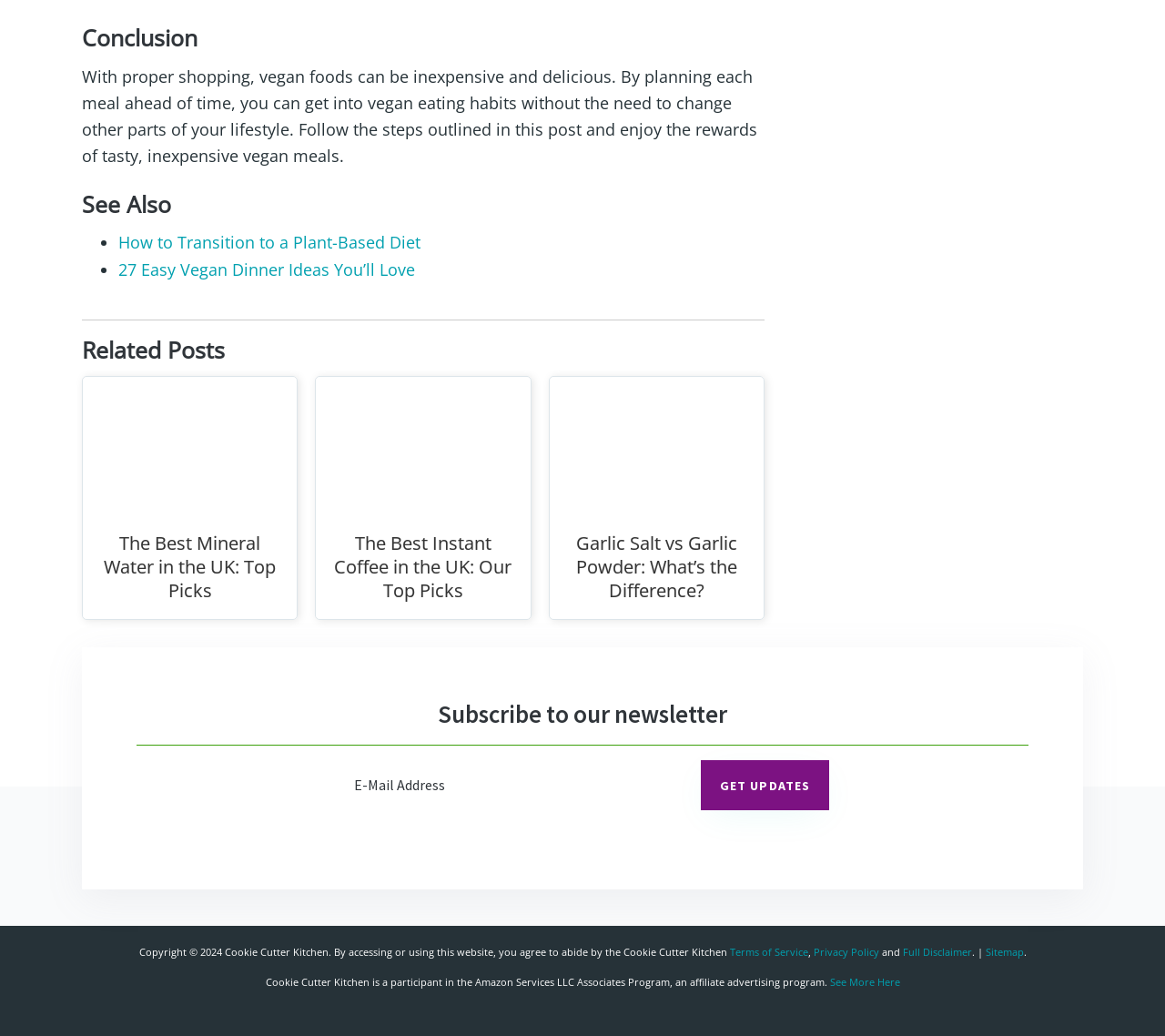Pinpoint the bounding box coordinates of the element to be clicked to execute the instruction: "Go to 'CONTACT US' page".

None